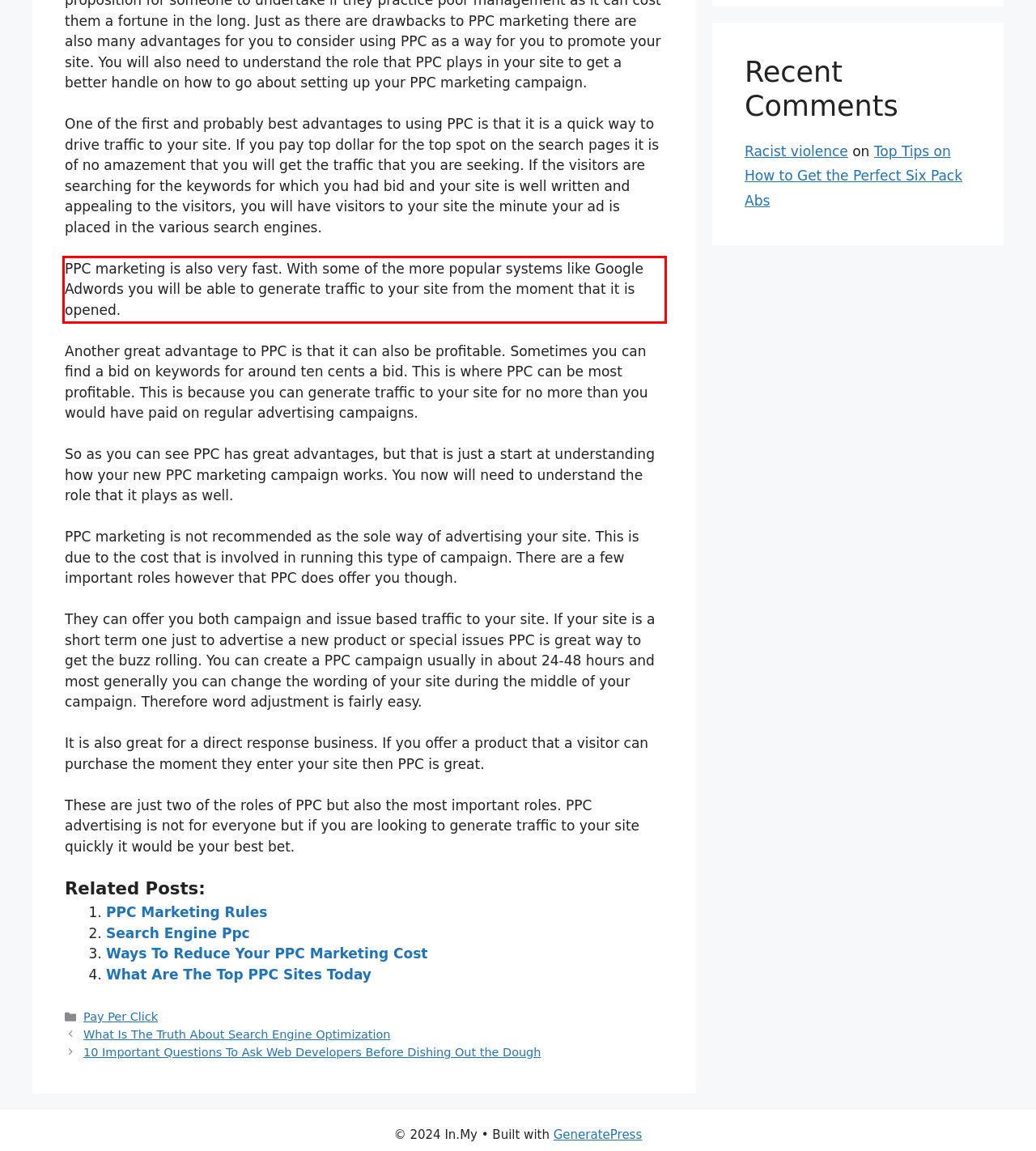Given a screenshot of a webpage, identify the red bounding box and perform OCR to recognize the text within that box.

PPC marketing is also very fast. With some of the more popular systems like Google Adwords you will be able to generate traffic to your site from the moment that it is opened.